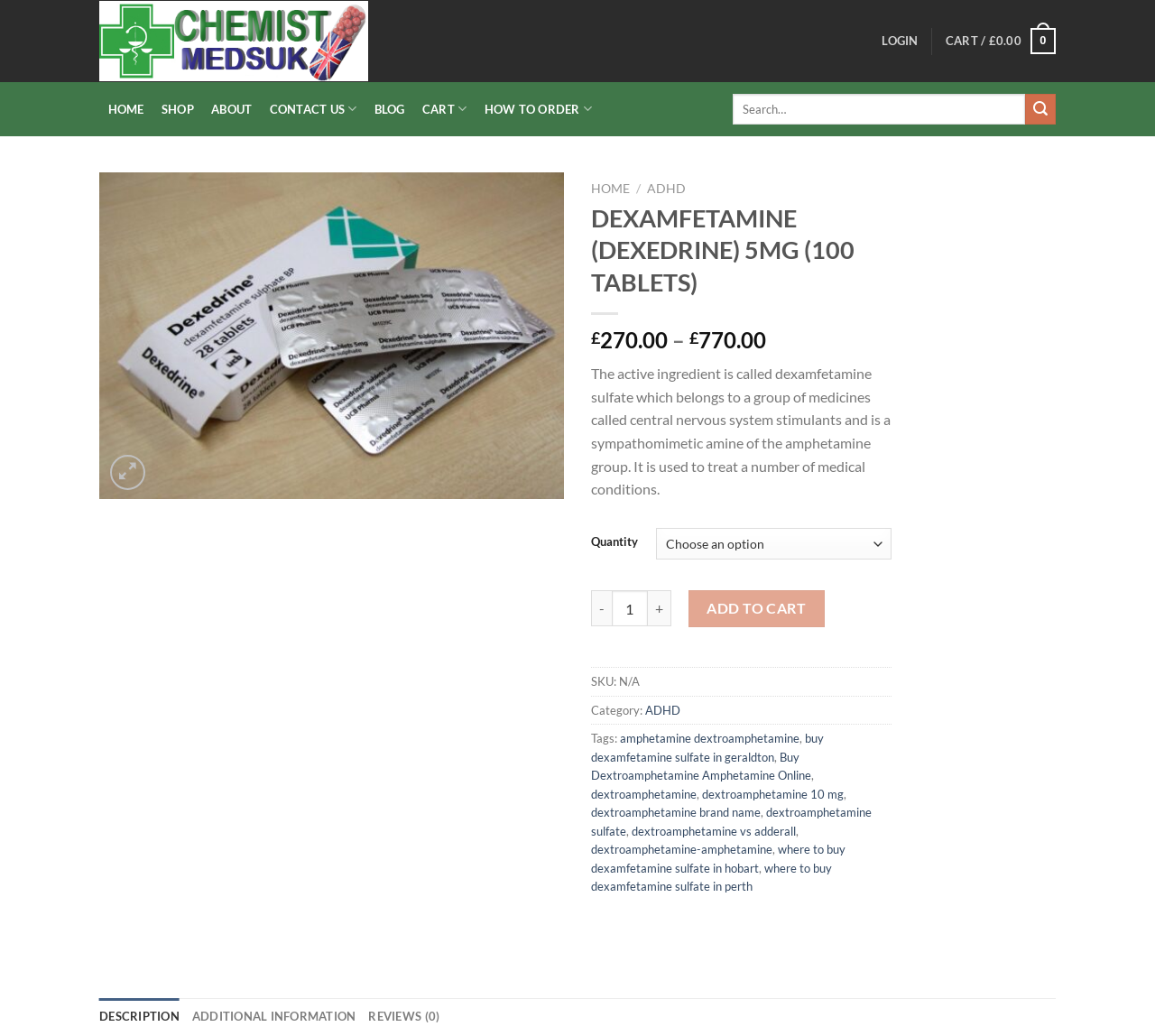Provide the bounding box coordinates, formatted as (top-left x, top-left y, bottom-right x, bottom-right y), with all values being floating point numbers between 0 and 1. Identify the bounding box of the UI element that matches the description: parent_node: Add to wishlist

[0.086, 0.166, 0.488, 0.481]